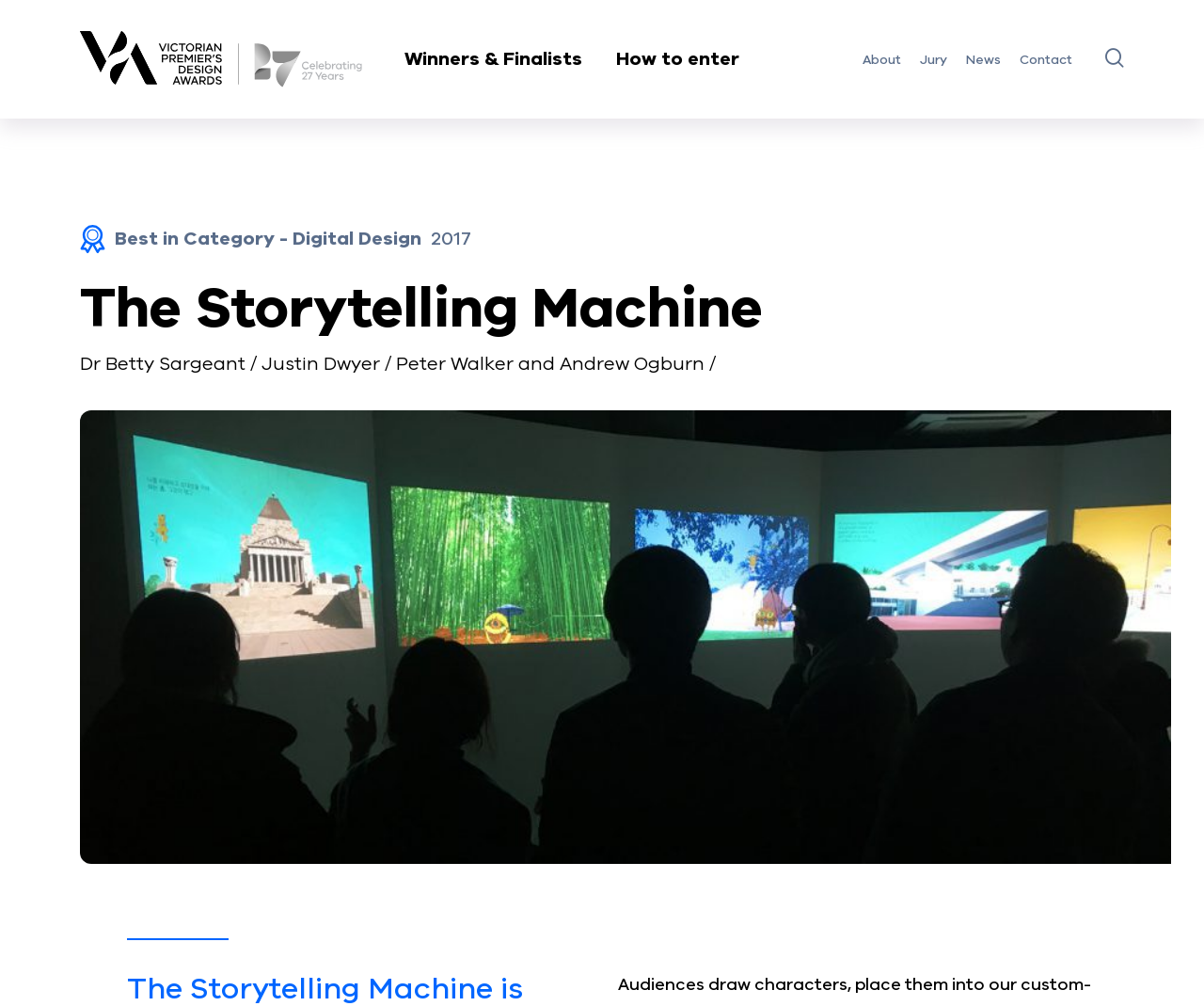Using the provided description: "parent_node: Winners & Finalists", find the bounding box coordinates of the corresponding UI element. The output should be four float numbers between 0 and 1, in the format [left, top, right, bottom].

[0.066, 0.031, 0.301, 0.087]